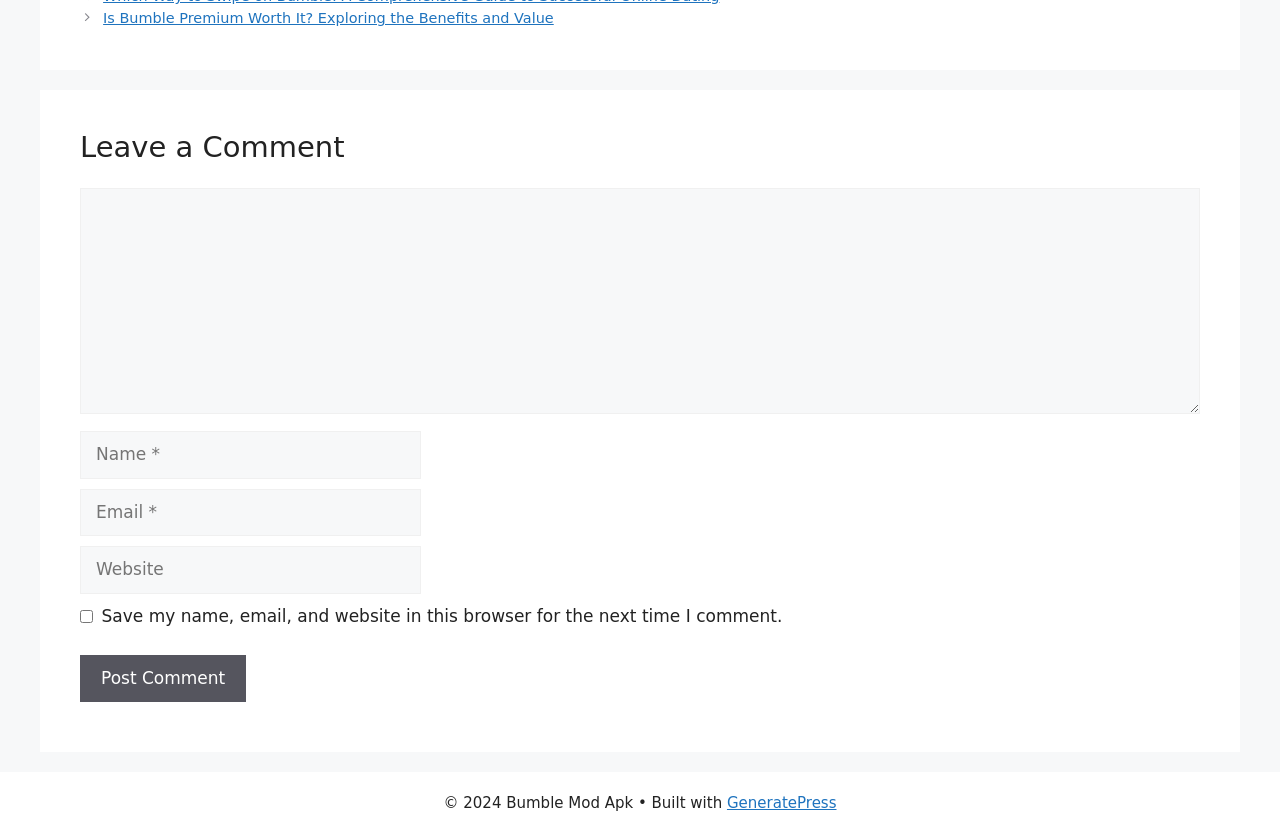Provide the bounding box for the UI element matching this description: "GeneratePress".

[0.568, 0.951, 0.654, 0.973]